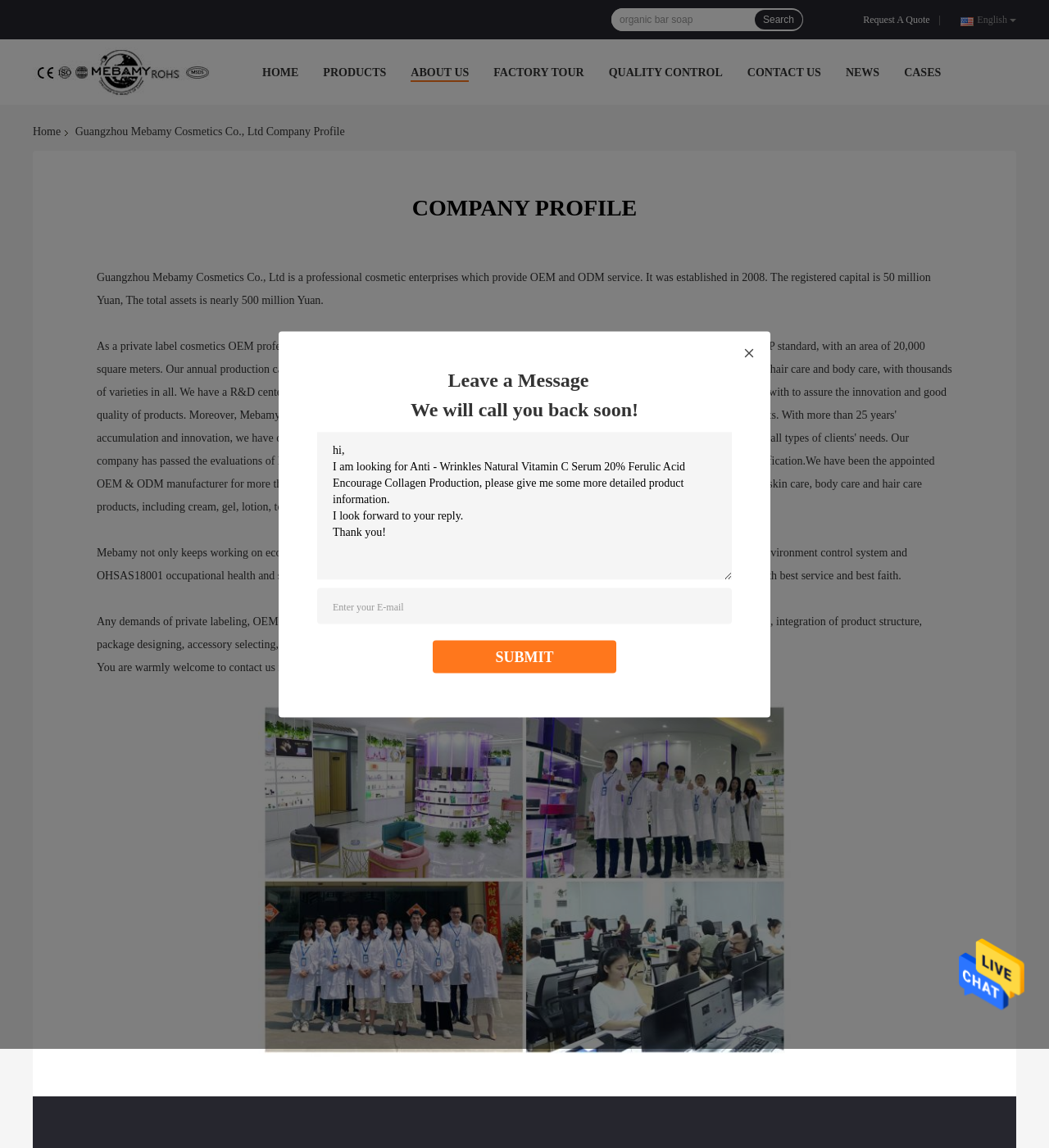Locate the bounding box coordinates of the clickable area needed to fulfill the instruction: "Request a quote".

[0.823, 0.011, 0.893, 0.023]